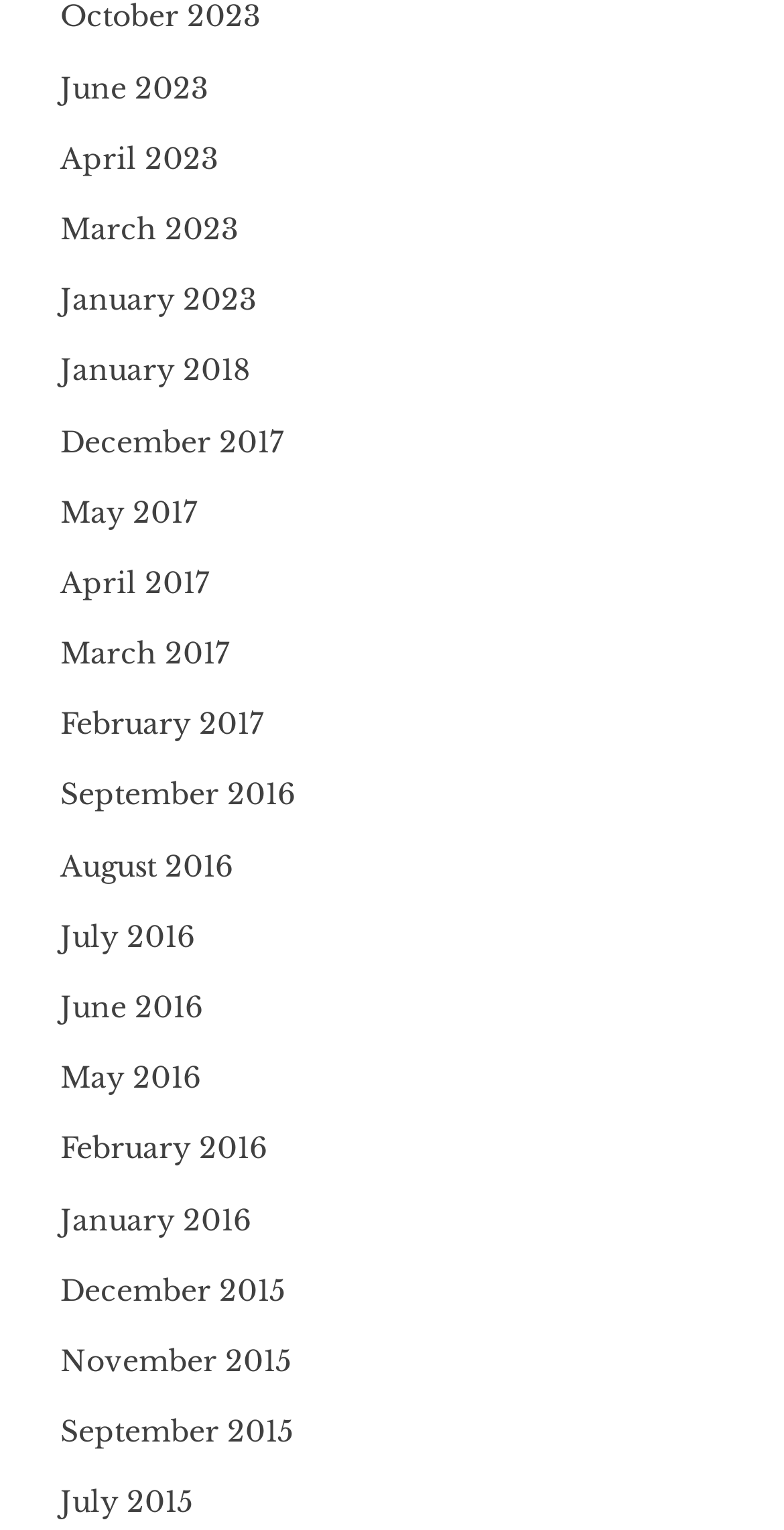Determine the bounding box coordinates of the section I need to click to execute the following instruction: "Enter email address". Provide the coordinates as four float numbers between 0 and 1, i.e., [left, top, right, bottom].

None